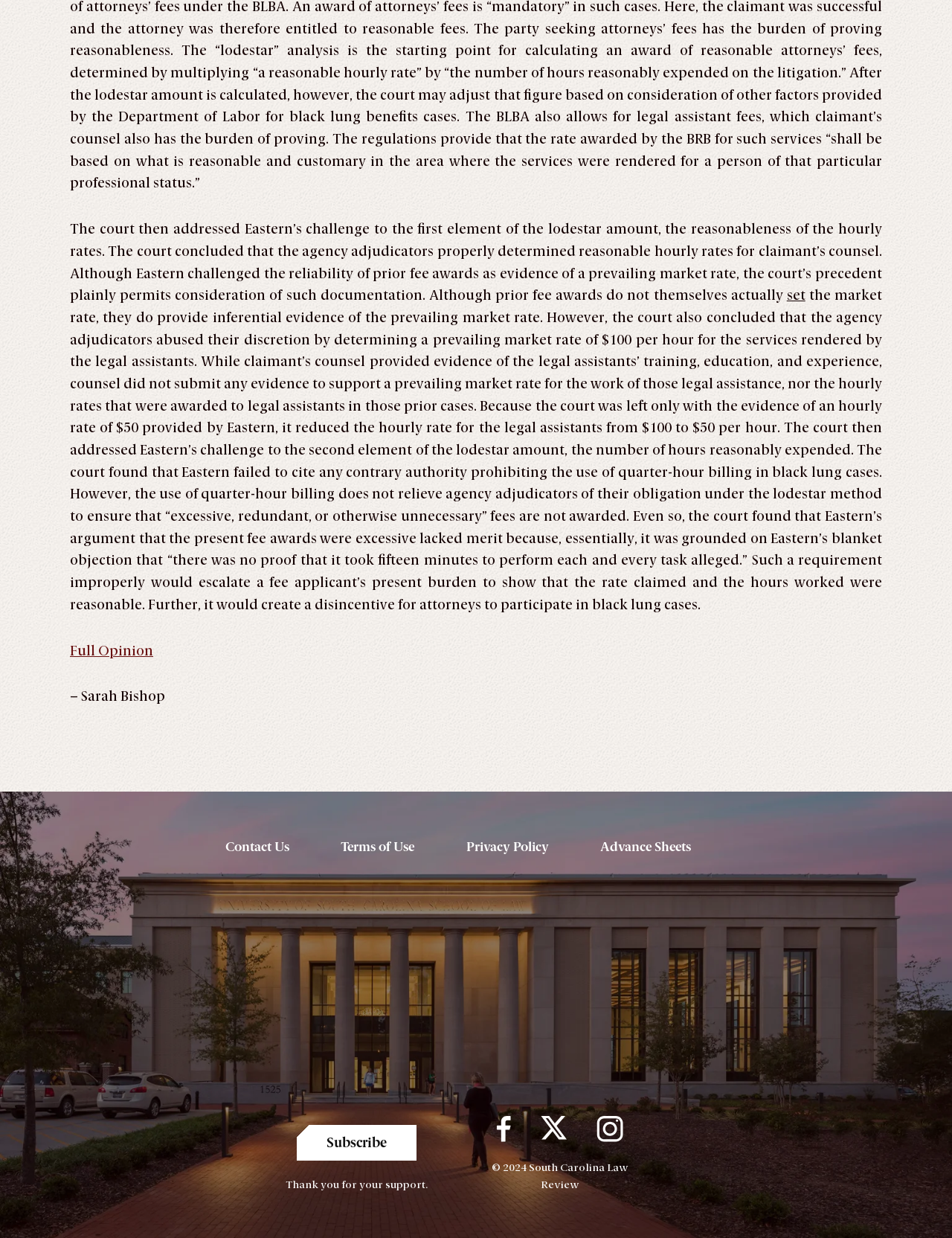Provide a one-word or brief phrase answer to the question:
What is the purpose of the lodestar method?

To ensure reasonable fees